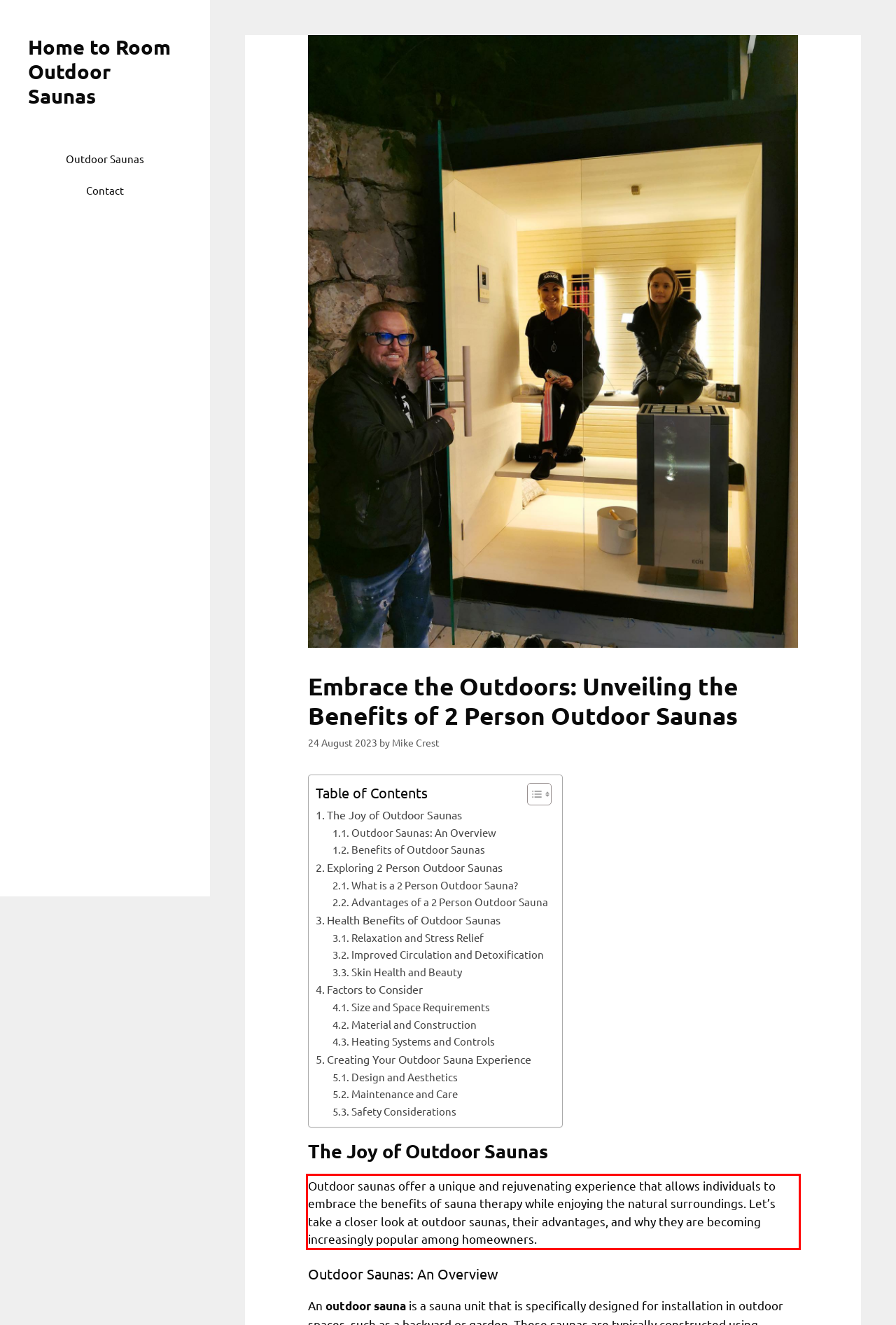You have a webpage screenshot with a red rectangle surrounding a UI element. Extract the text content from within this red bounding box.

Outdoor saunas offer a unique and rejuvenating experience that allows individuals to embrace the benefits of sauna therapy while enjoying the natural surroundings. Let’s take a closer look at outdoor saunas, their advantages, and why they are becoming increasingly popular among homeowners.